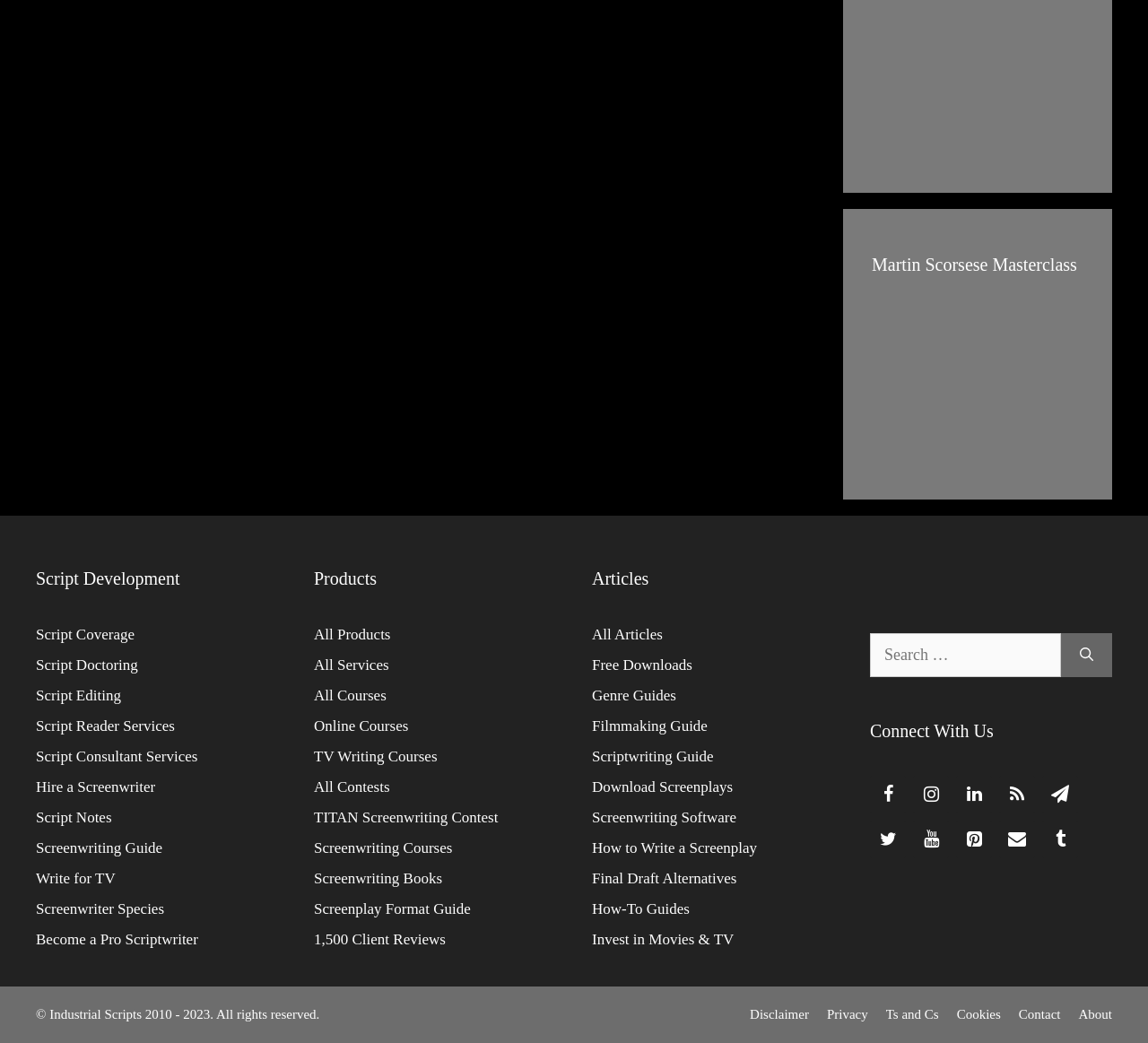What is the name of the masterclass?
Give a one-word or short-phrase answer derived from the screenshot.

Martin Scorsese Masterclass